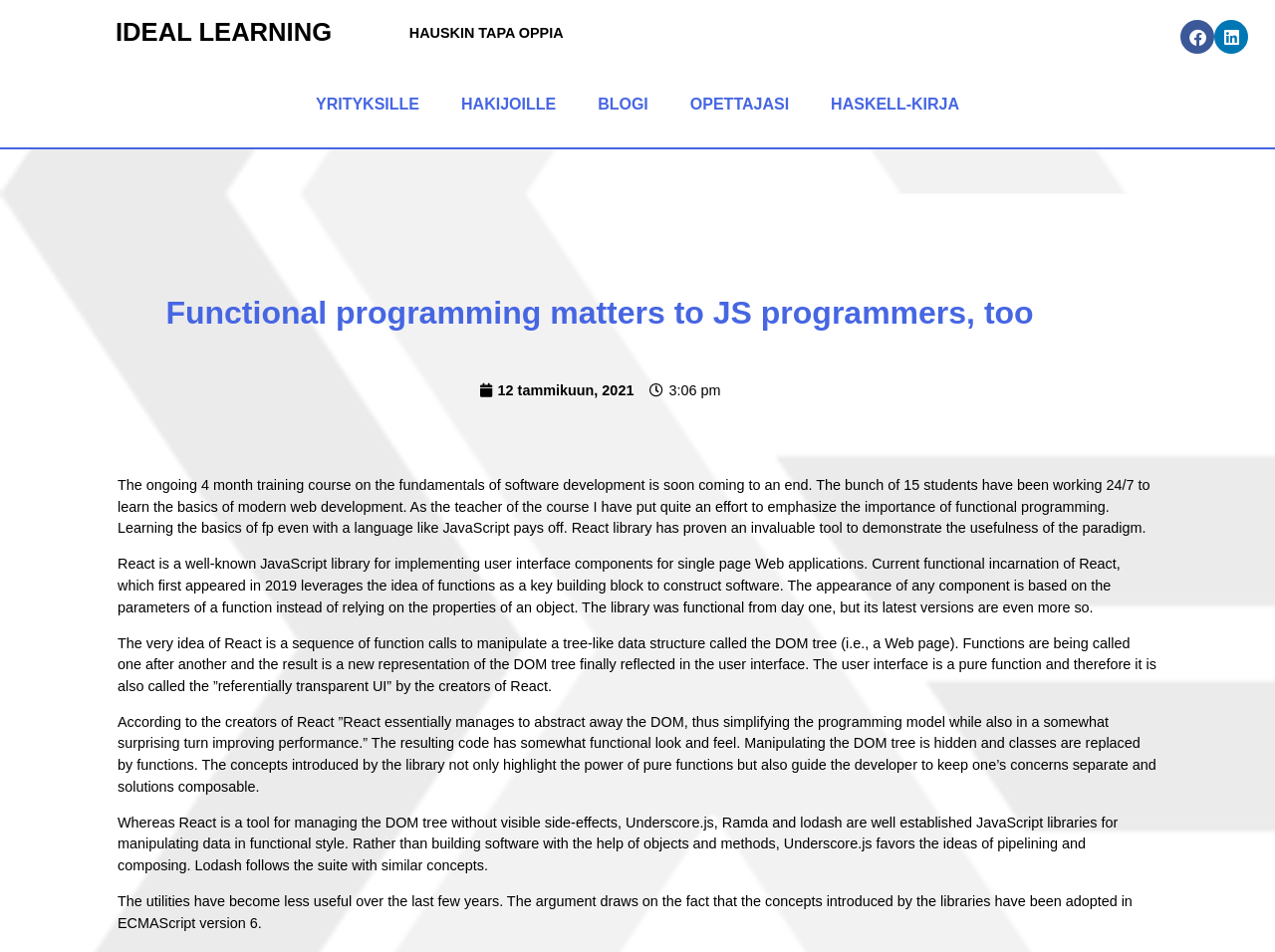Using the information shown in the image, answer the question with as much detail as possible: What is the purpose of the React library?

I determined the answer by reading the paragraph that explains how React manages to abstract away the DOM, thus simplifying the programming model while also improving performance.